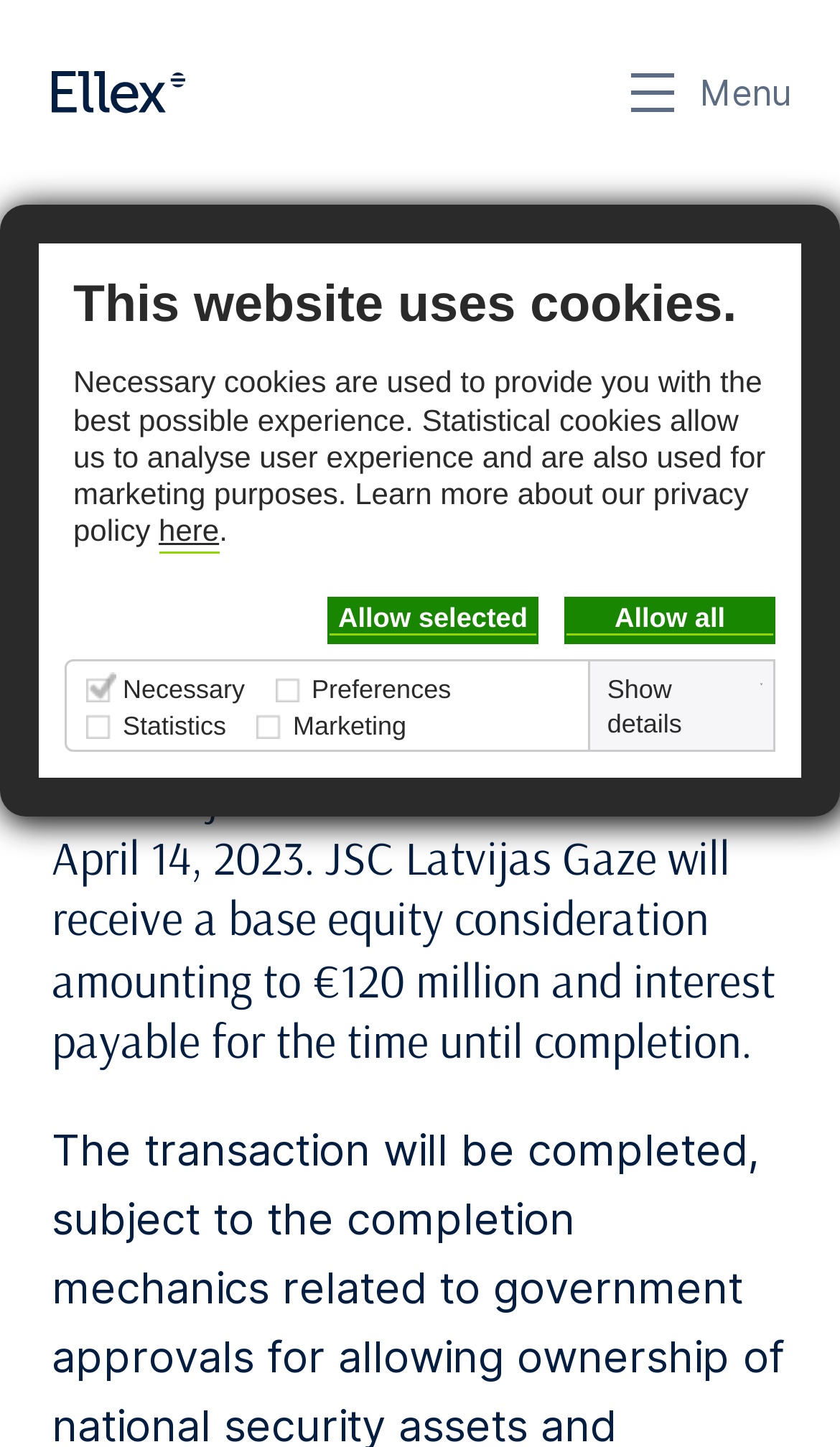What is the purpose of statistical cookies?
Give a comprehensive and detailed explanation for the question.

According to the cookie policy section, statistical cookies 'allow us to analyse user experience and are also used for marketing purposes'. Therefore, one of the purposes of statistical cookies is to analyse user experience.